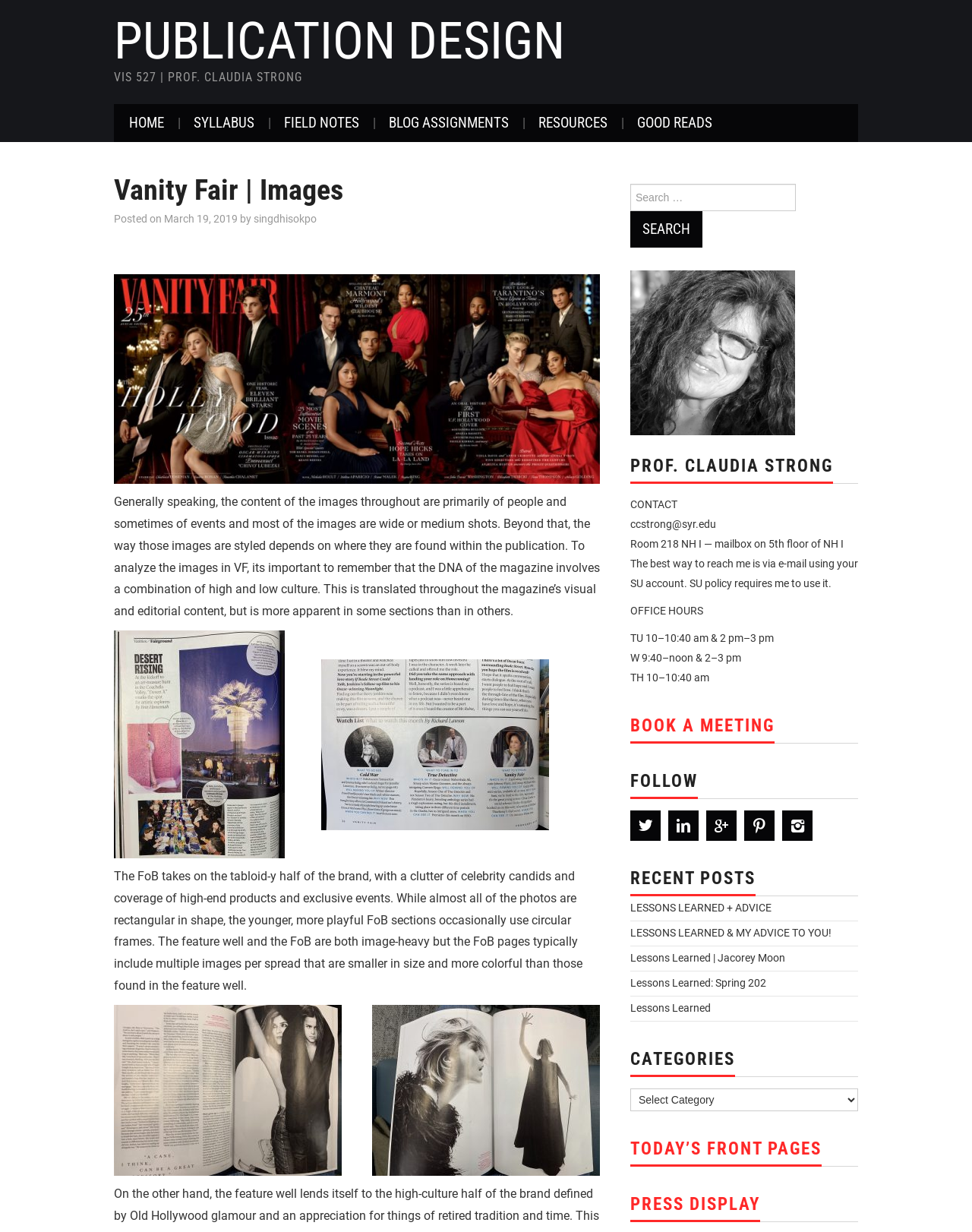Find the bounding box coordinates of the element's region that should be clicked in order to follow the given instruction: "View recent posts". The coordinates should consist of four float numbers between 0 and 1, i.e., [left, top, right, bottom].

[0.648, 0.701, 0.883, 0.727]